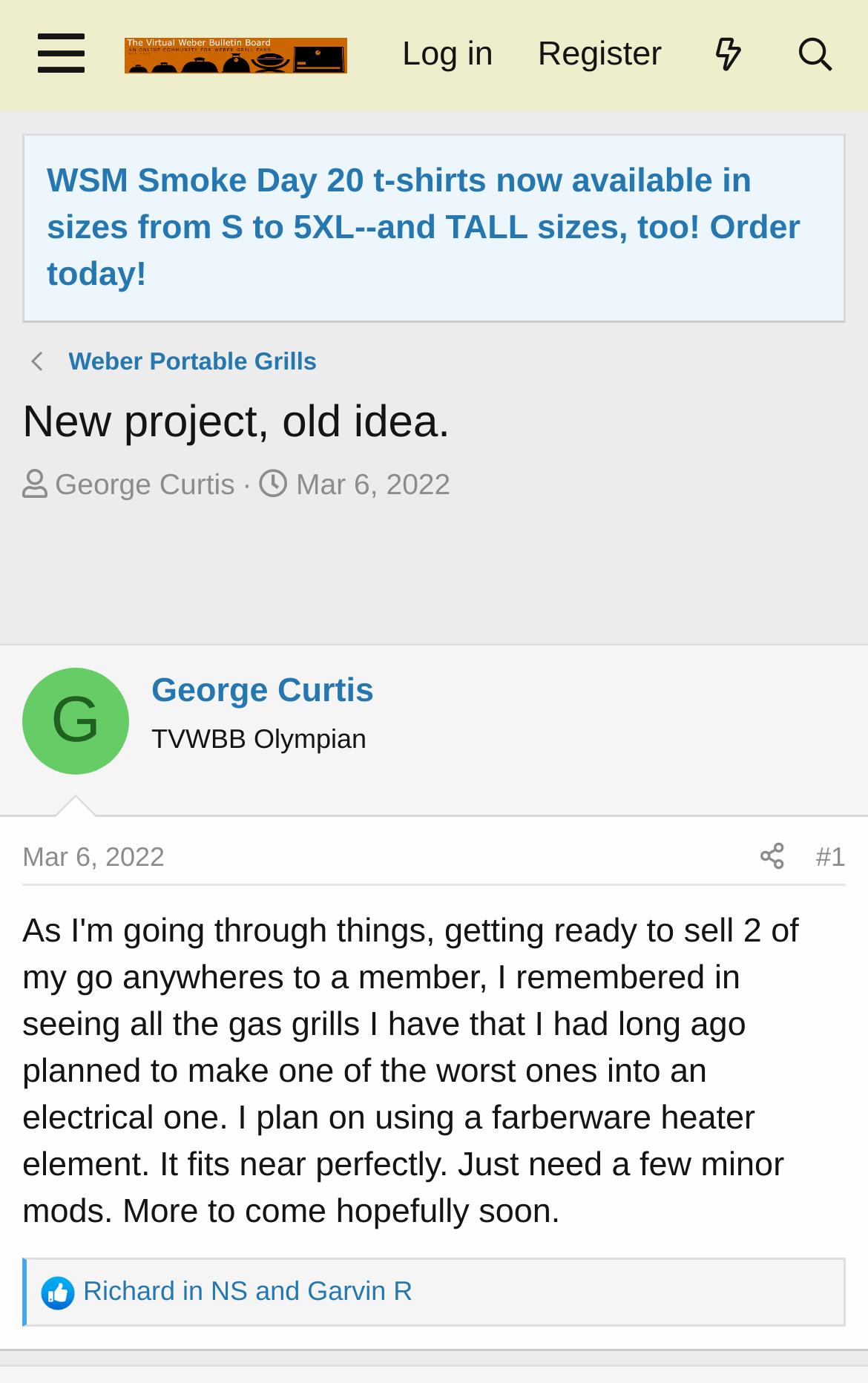Use a single word or phrase to respond to the question:
What is the name of the thread starter?

George Curtis